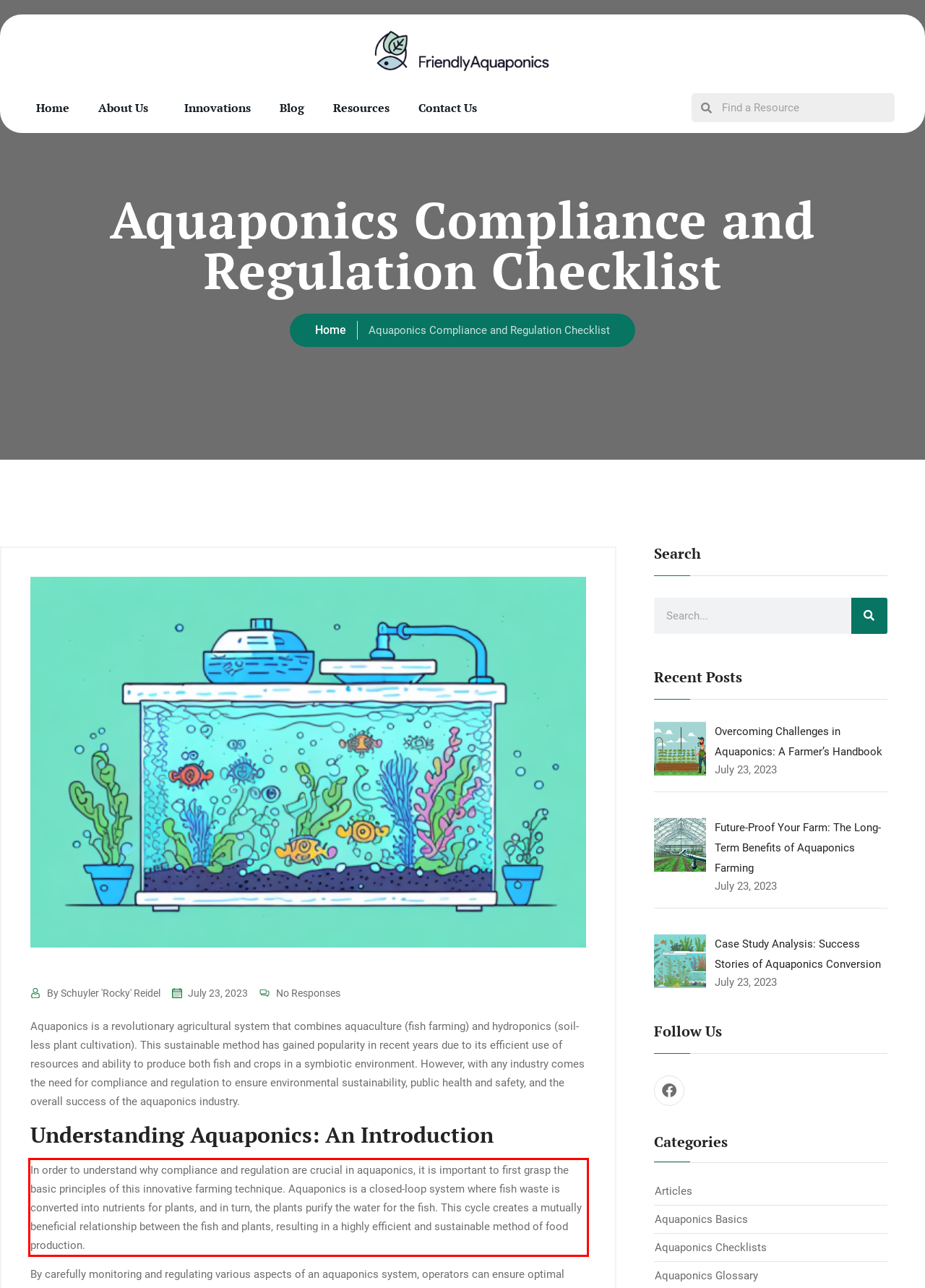Analyze the webpage screenshot and use OCR to recognize the text content in the red bounding box.

In order to understand why compliance and regulation are crucial in aquaponics, it is important to first grasp the basic principles of this innovative farming technique. Aquaponics is a closed-loop system where fish waste is converted into nutrients for plants, and in turn, the plants purify the water for the fish. This cycle creates a mutually beneficial relationship between the fish and plants, resulting in a highly efficient and sustainable method of food production.